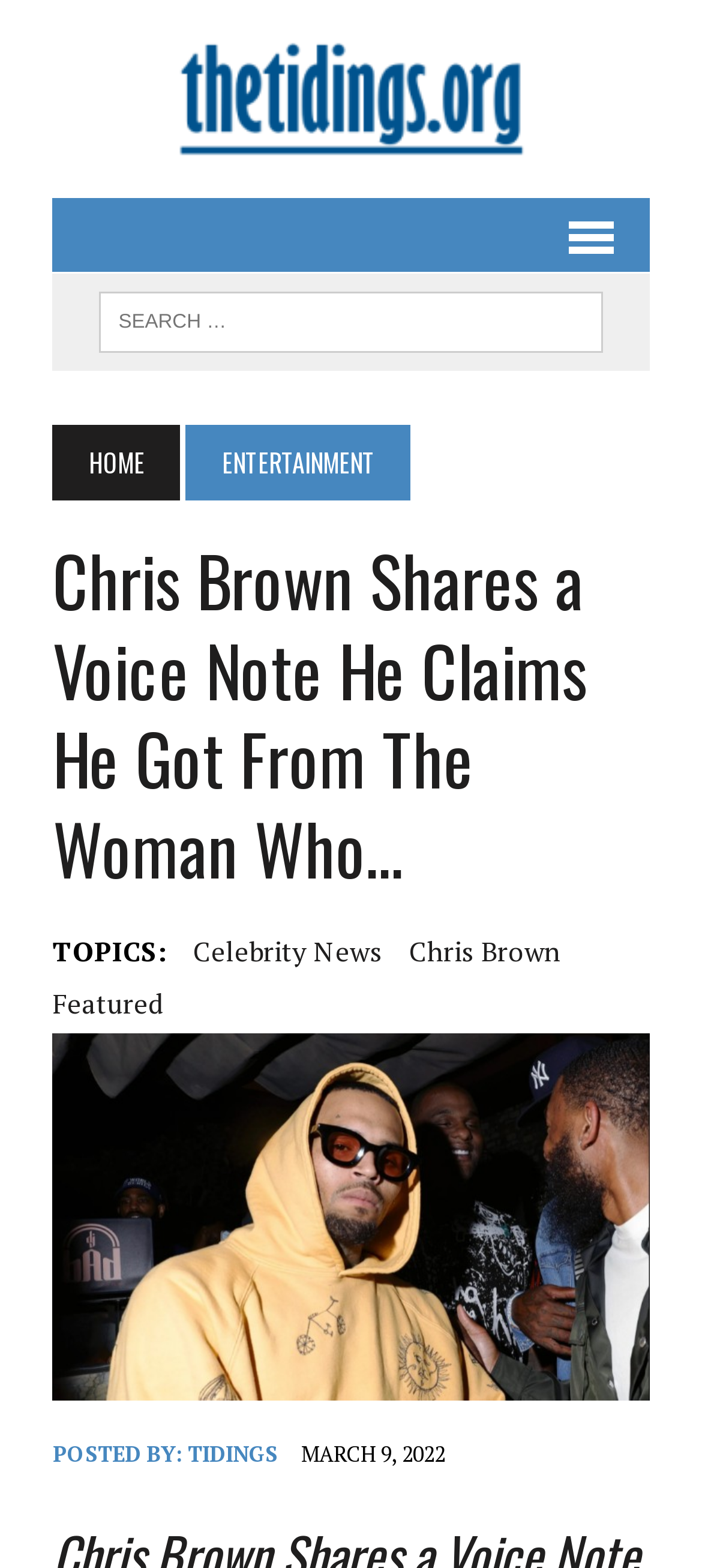Identify the bounding box coordinates of the element that should be clicked to fulfill this task: "view Chris Brown news". The coordinates should be provided as four float numbers between 0 and 1, i.e., [left, top, right, bottom].

[0.583, 0.592, 0.798, 0.62]